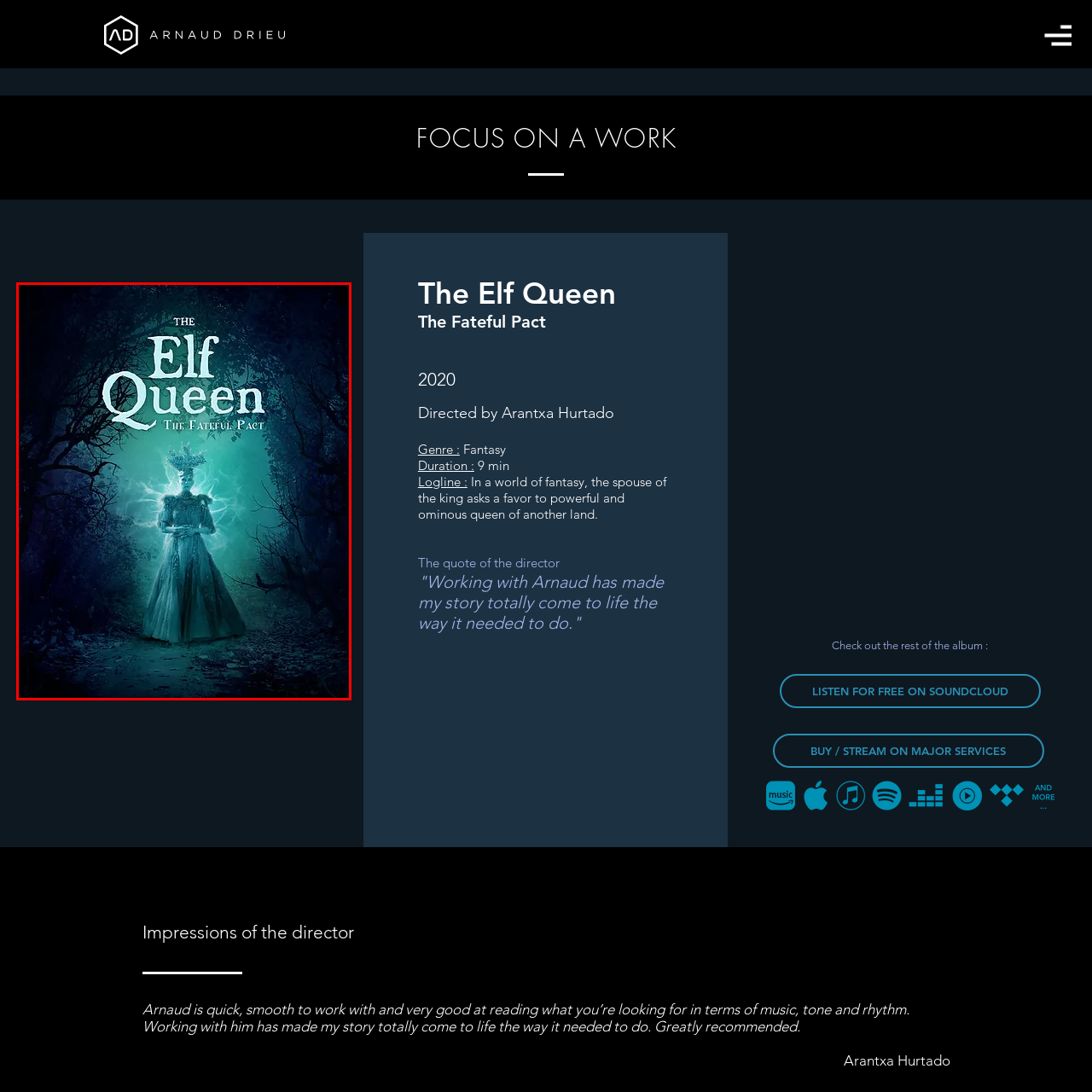Give an in-depth description of the scene depicted in the red-outlined box.

The image showcases the poster for "The Elf Queen - The Fateful Pact," a fantasy film directed by Arantxa Hurtado in 2020. The artwork presents an ethereal and mystical atmosphere, prominently featuring the imposing figure of the Elf Queen, shrouded in a flowing gown. She stands amidst a haunting forest illuminated by an otherworldly glow, suggesting an aura of power and mystery. The title is displayed boldly at the top, with the subtitle underneath, adding to the enchanting allure of the scene. This striking visual encapsulates the film's themes of fantasy and intrigue, inviting viewers into a magical narrative.